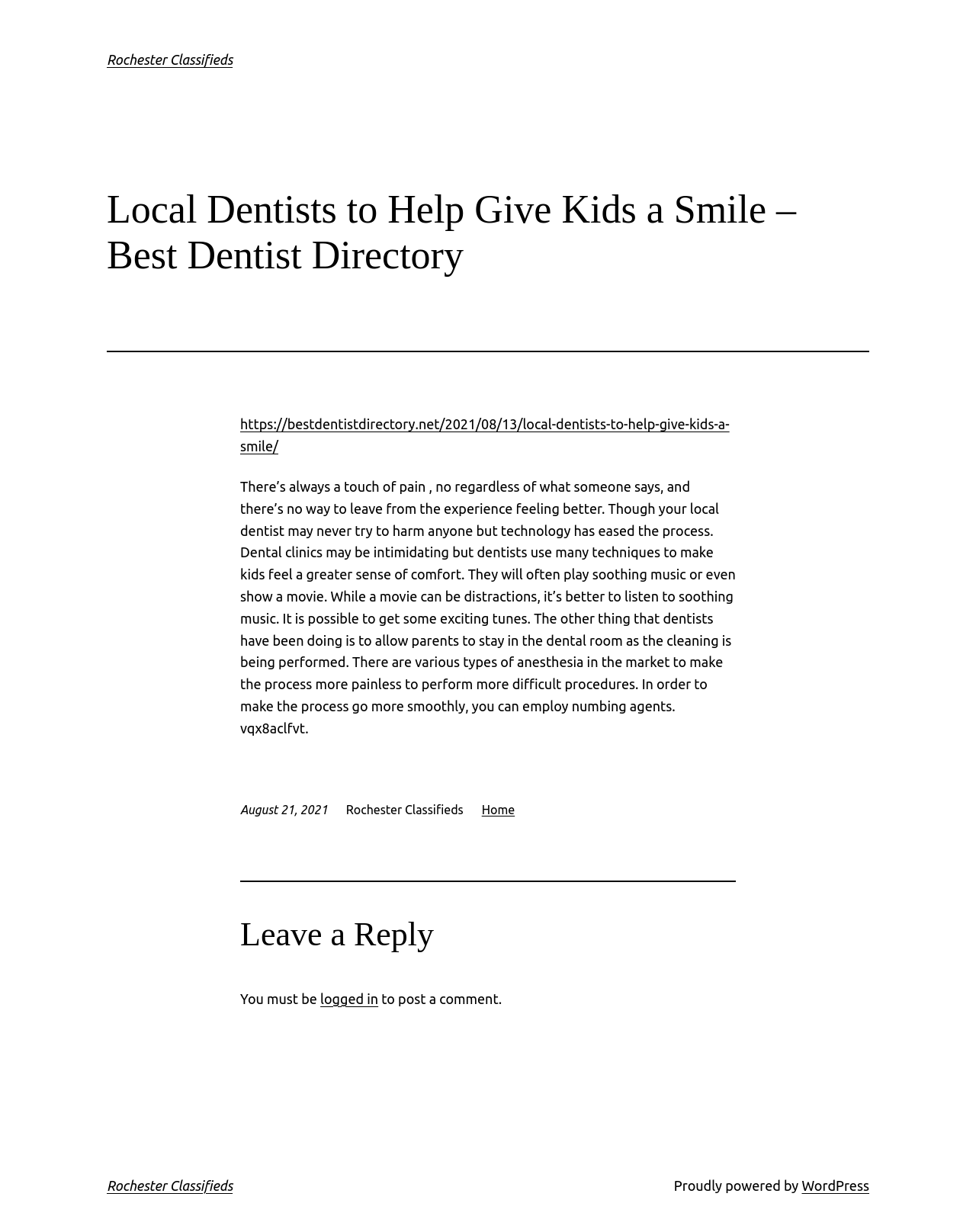Answer the question in one word or a short phrase:
What is the purpose of numbing agents in dental procedures?

To make the process more painless